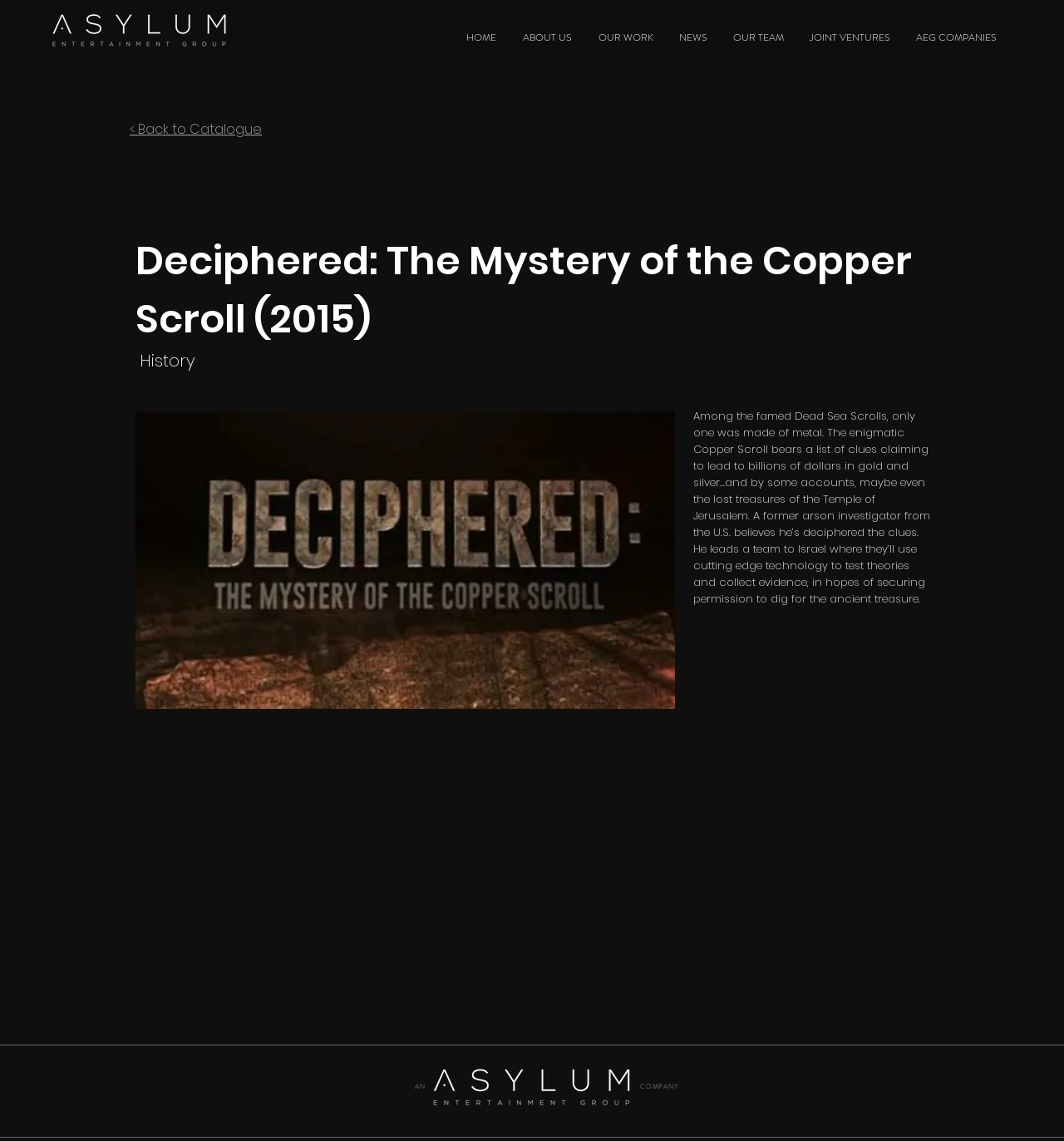Identify the bounding box coordinates for the element you need to click to achieve the following task: "Go back to Catalogue". The coordinates must be four float values ranging from 0 to 1, formatted as [left, top, right, bottom].

[0.122, 0.105, 0.246, 0.122]